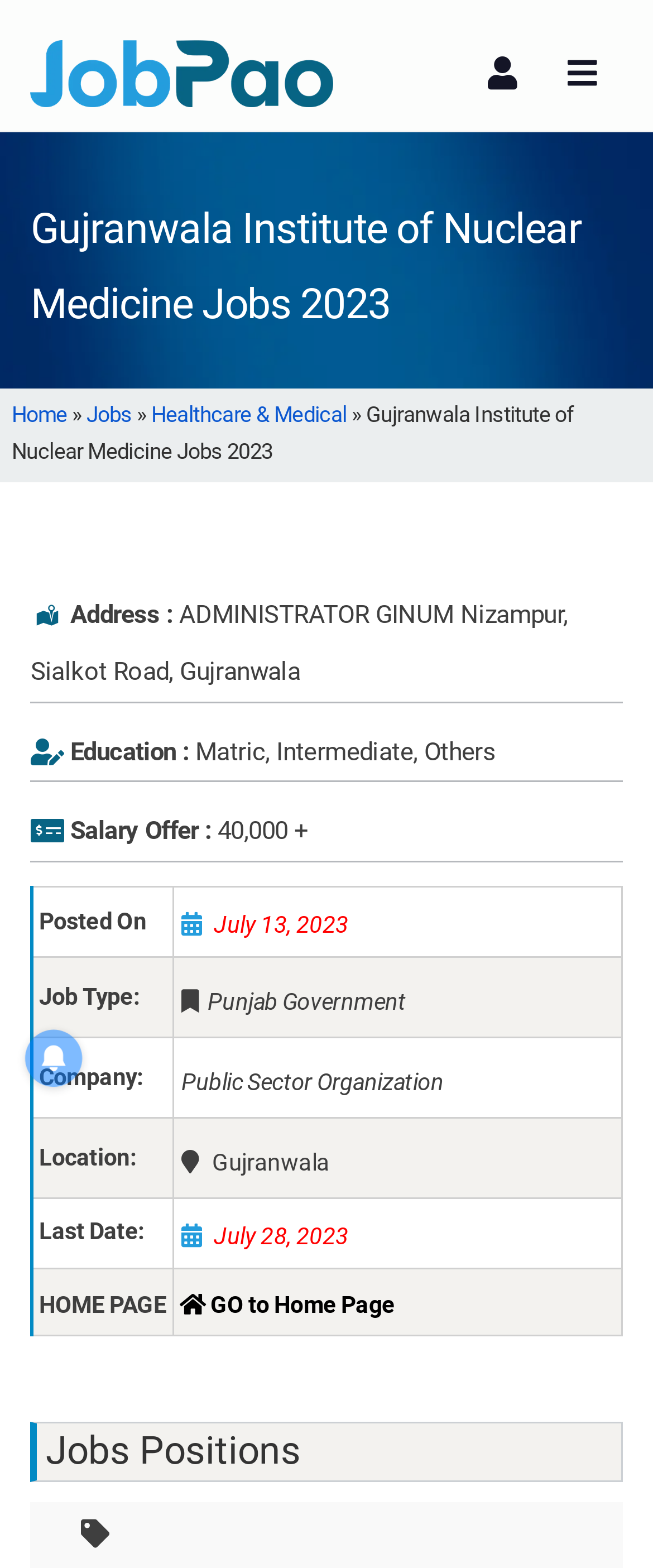Please identify the bounding box coordinates of the clickable region that I should interact with to perform the following instruction: "Click on the 'Healthcare & Medical' job category". The coordinates should be expressed as four float numbers between 0 and 1, i.e., [left, top, right, bottom].

[0.231, 0.256, 0.531, 0.272]